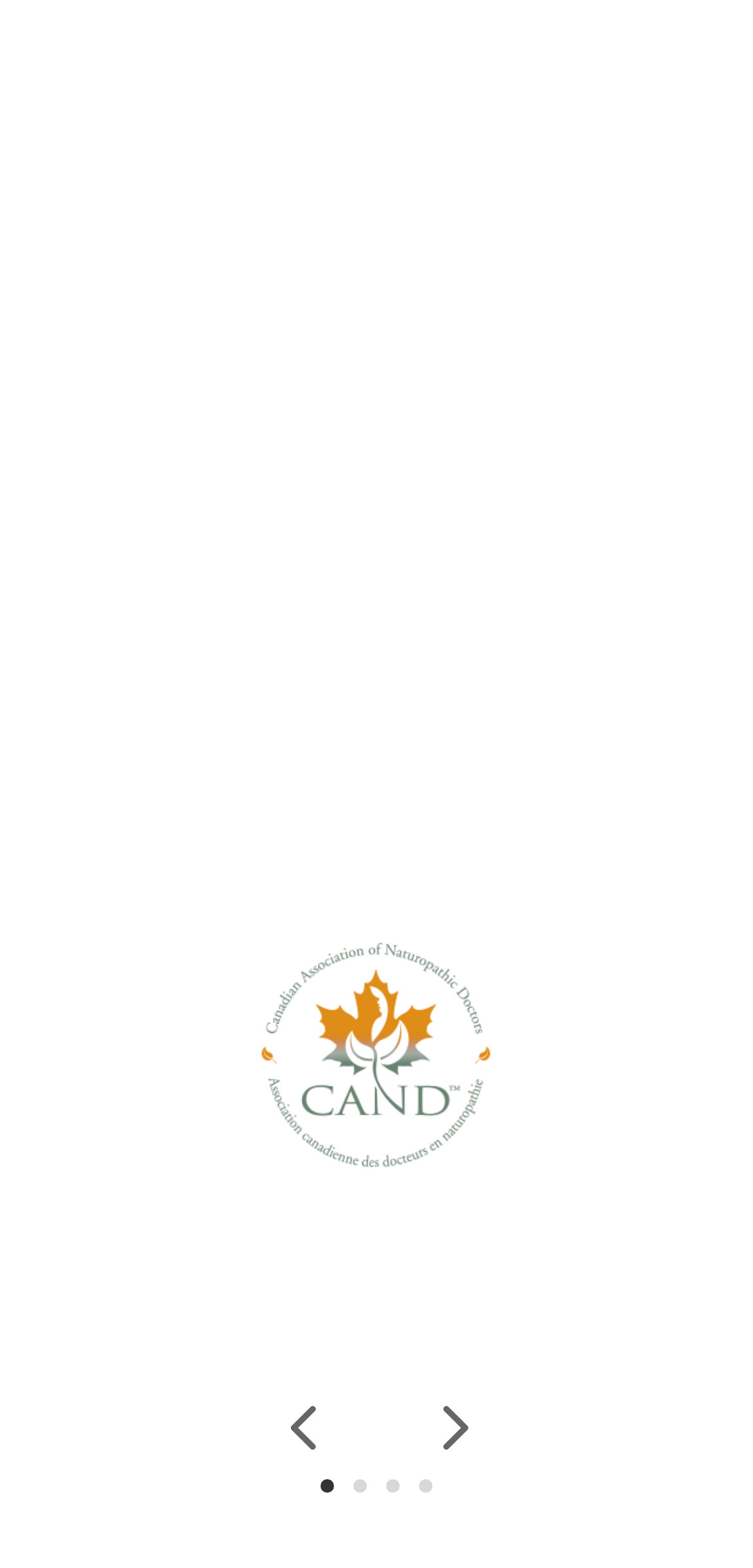Identify the bounding box coordinates of the element that should be clicked to fulfill this task: "Explore Zero Balancing". The coordinates should be provided as four float numbers between 0 and 1, i.e., [left, top, right, bottom].

[0.222, 0.341, 0.509, 0.369]